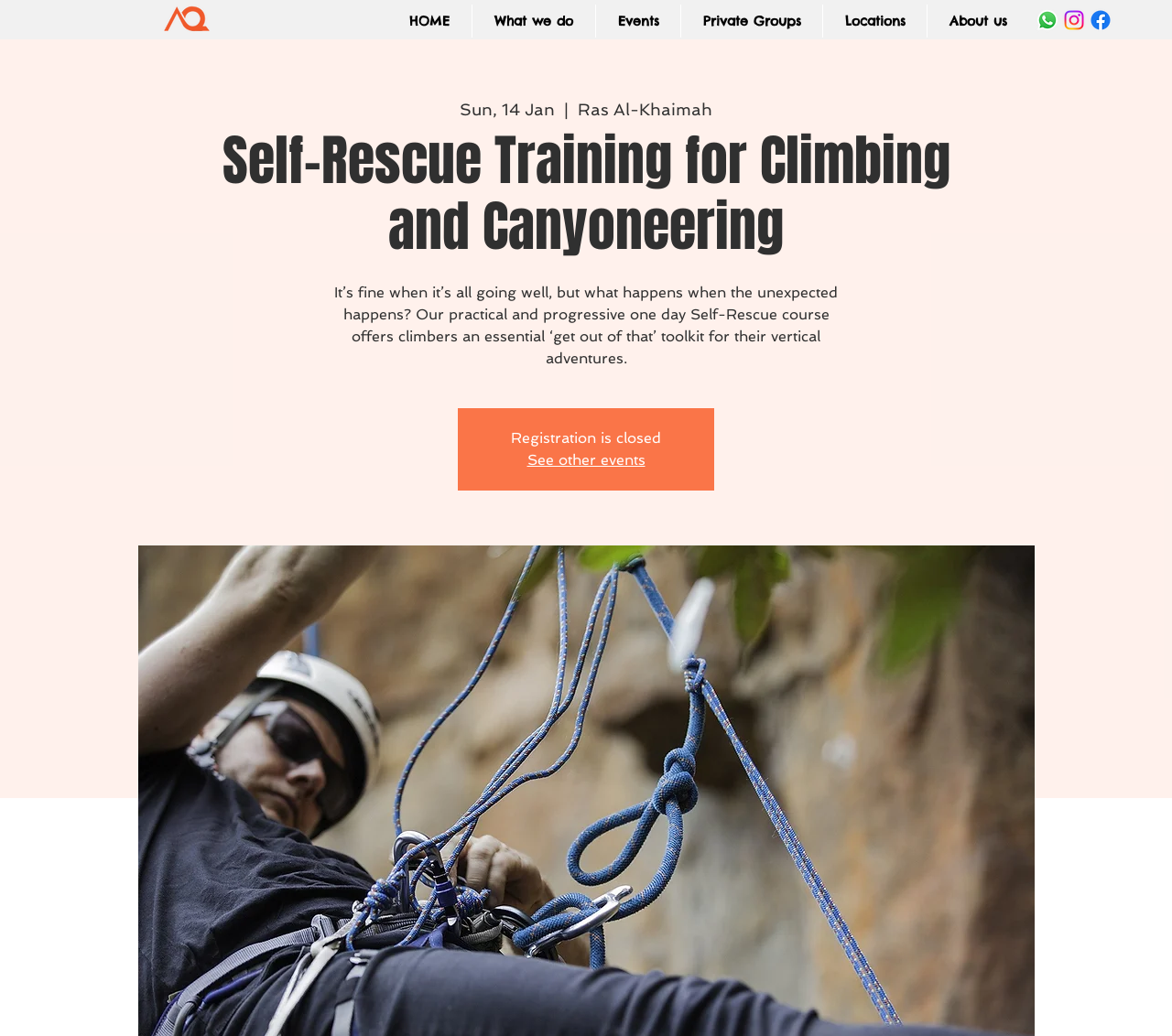Using the details in the image, give a detailed response to the question below:
How many social media links are there?

I counted the number of social media links by looking at the list element with the label 'Social Bar', which contains three link elements with images of Whatsapp, Instagram, and Facebook.